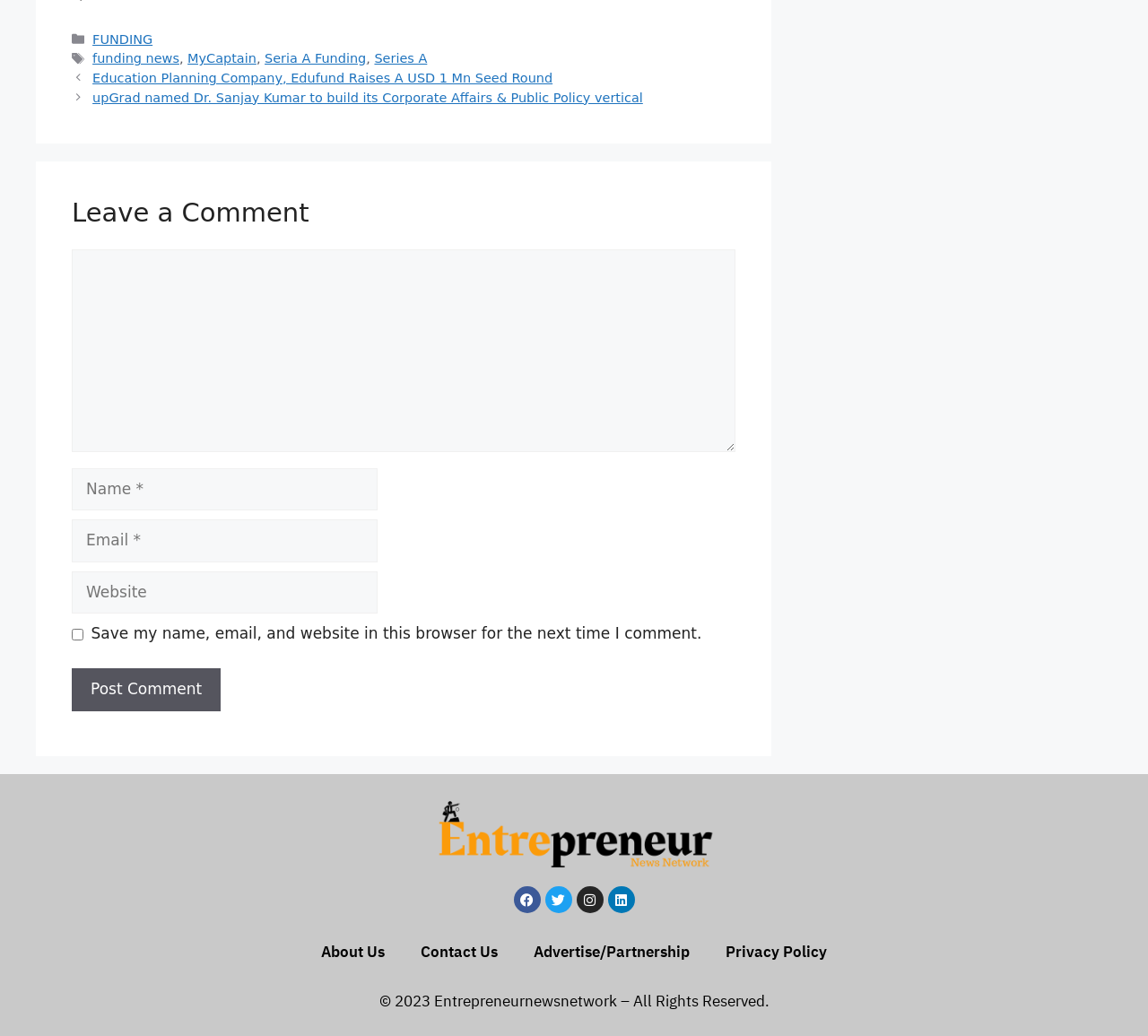What is the purpose of the textbox at the top of the comment section?
Look at the screenshot and give a one-word or phrase answer.

Leave a comment